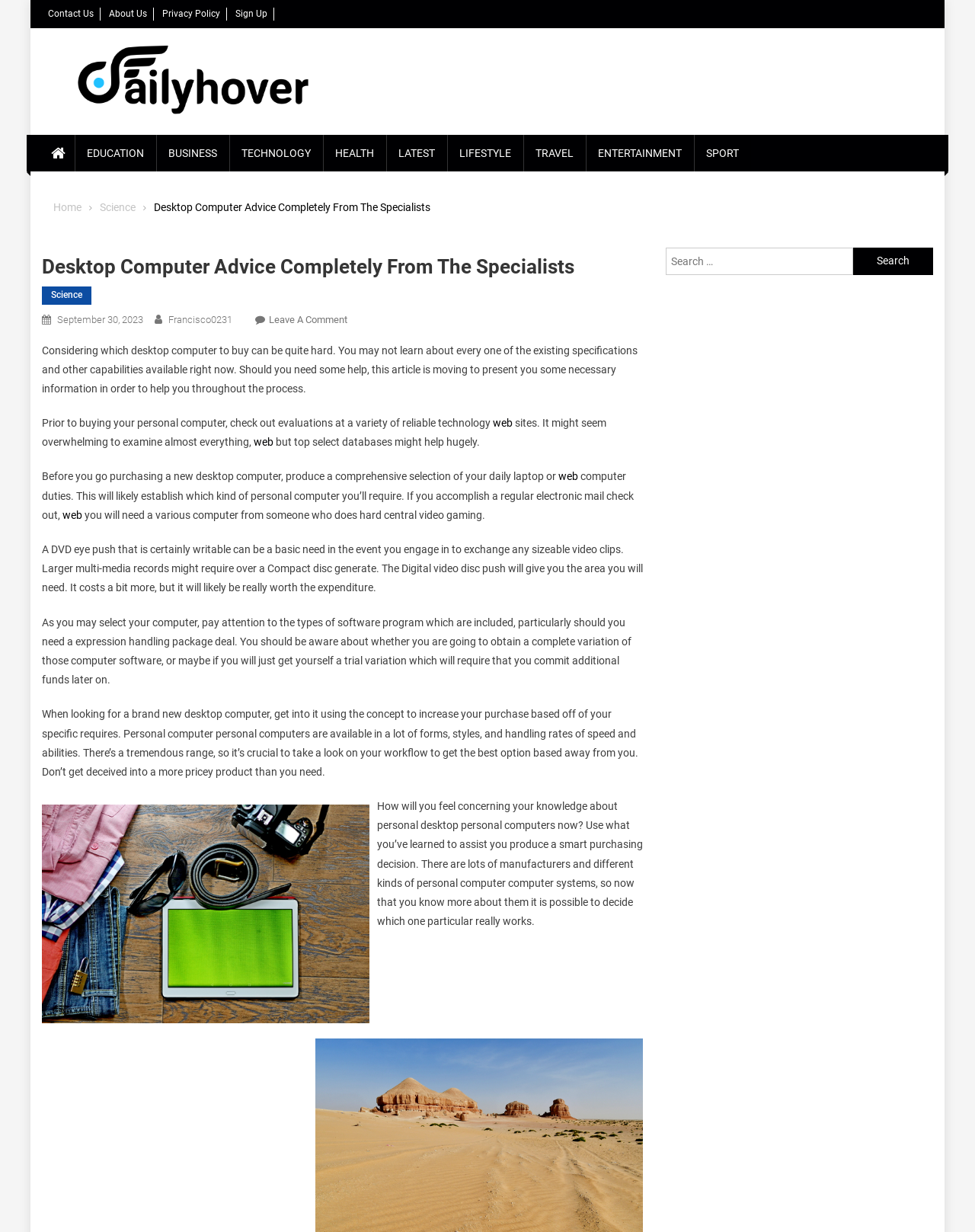Using the given element description, provide the bounding box coordinates (top-left x, top-left y, bottom-right x, bottom-right y) for the corresponding UI element in the screenshot: Exhibits

None